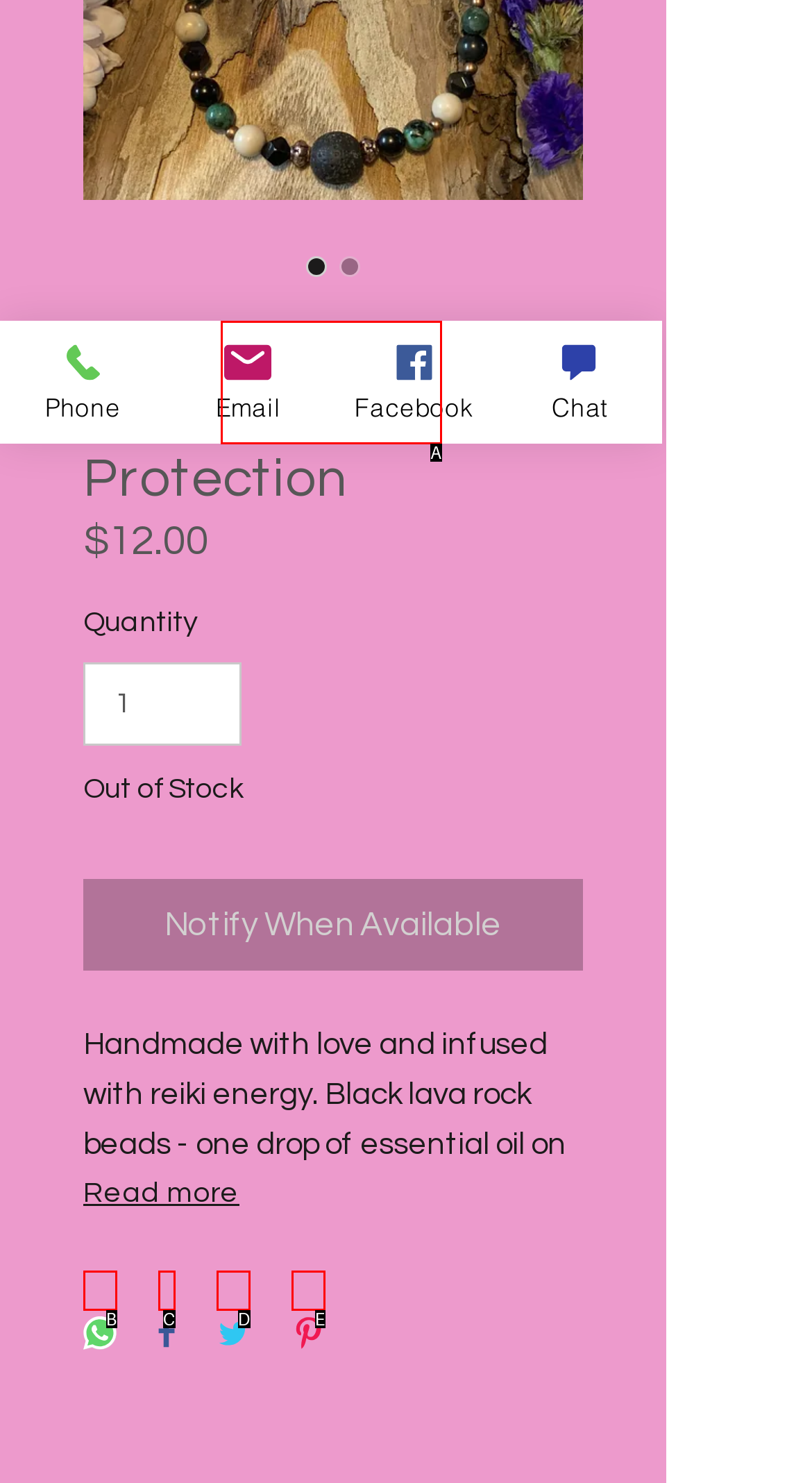Tell me which option best matches this description: aria-label="Share on WhatsApp"
Answer with the letter of the matching option directly from the given choices.

B